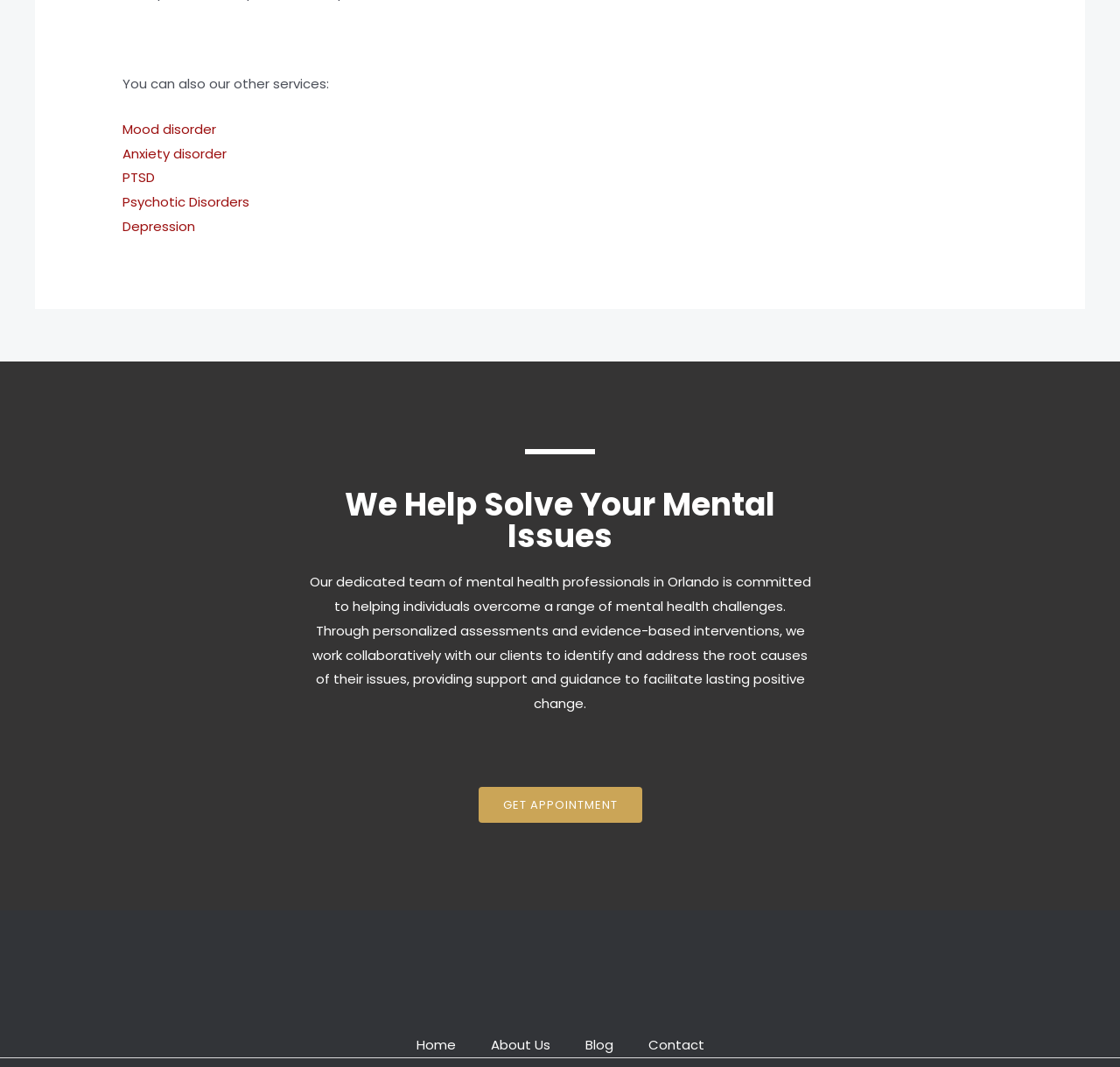Locate the bounding box of the user interface element based on this description: "PTSD".

[0.109, 0.158, 0.138, 0.175]